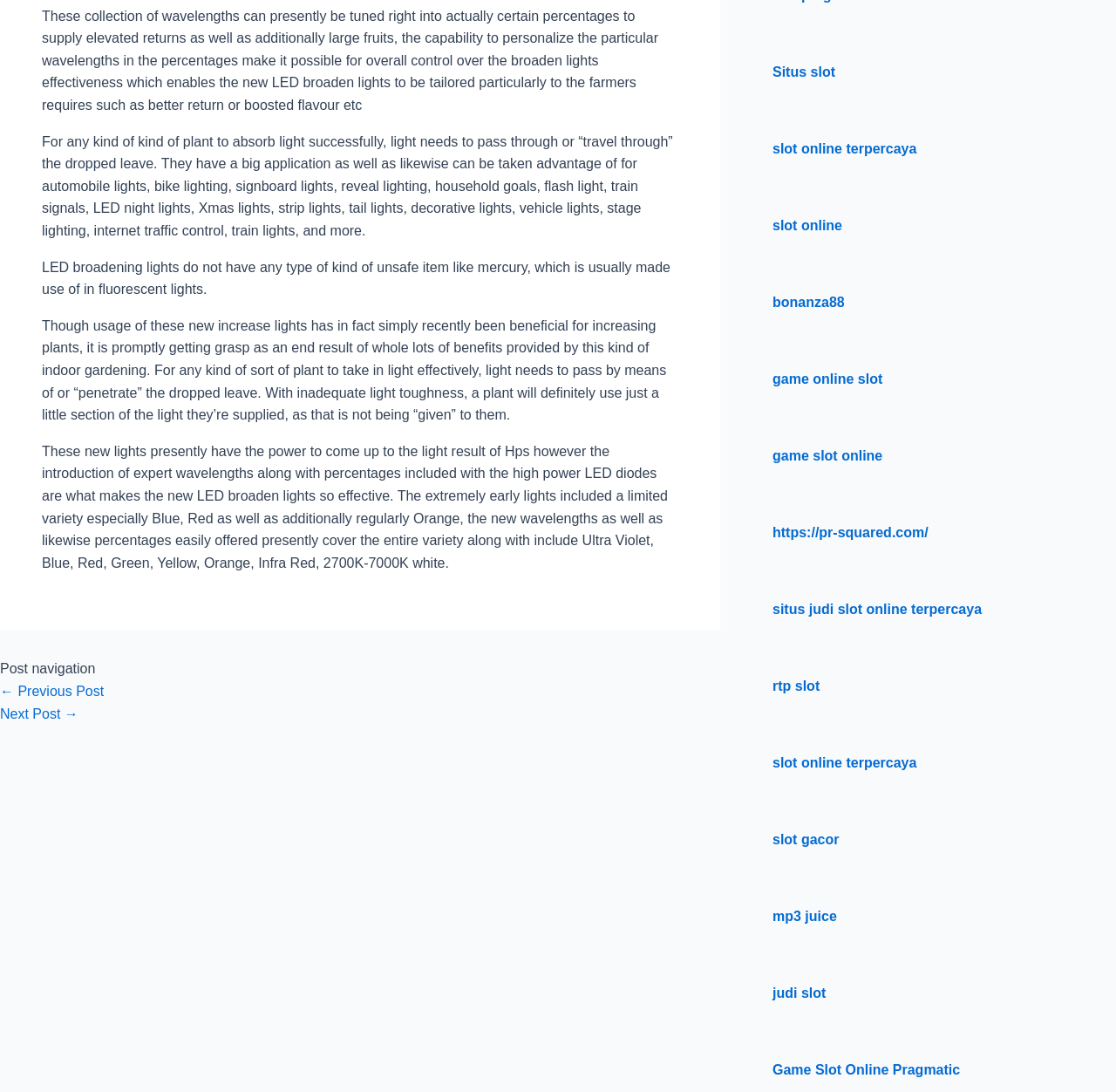What is required for a plant to absorb light effectively?
From the details in the image, answer the question comprehensively.

The webpage states that for any kind of plant to absorb light effectively, light needs to pass through or 'travel through' the dropped leave. This is necessary for the plant to utilize the light efficiently.